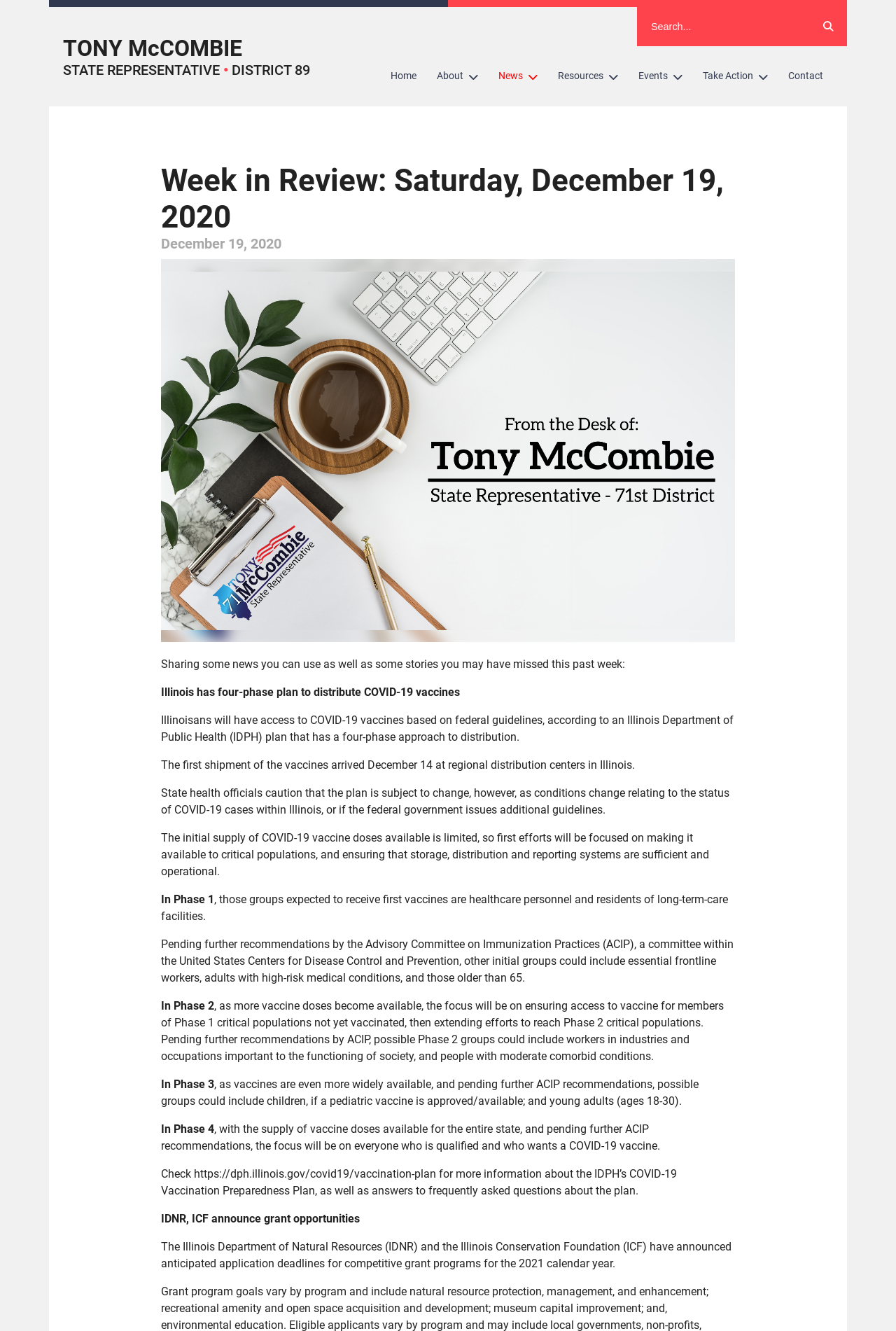Construct a comprehensive description capturing every detail on the webpage.

This webpage is titled "Week in Review: Saturday, December 19, 2020 - Tony McCombie" and has a prominent header with the same title. At the top left, there is a link to "TONY McCOMBIE STATE REPRESENTATIVE • DISTRICT 89". Next to it, there is a search bar with a magnifying glass icon. 

Below the header, there are six navigation links: "Home", "About", "News", "Resources", "Events", and "Contact", which are evenly spaced and aligned horizontally.

The main content of the webpage is divided into two sections. The first section discusses Illinois' four-phase plan to distribute COVID-19 vaccines. It starts with an introductory paragraph, followed by several paragraphs explaining the plan's details, including the initial supply of vaccines, the focus on critical populations, and the phases of vaccine distribution. 

The second section appears to be a separate news article, discussing grant opportunities announced by the Illinois Department of Natural Resources (IDNR) and the Illinois Conservation Foundation (ICF). 

There is an image on the page, but its content is not described. The webpage has a total of 7 links, 1 button, 1 textbox, 2 headings, 1 image, and 17 static text elements.